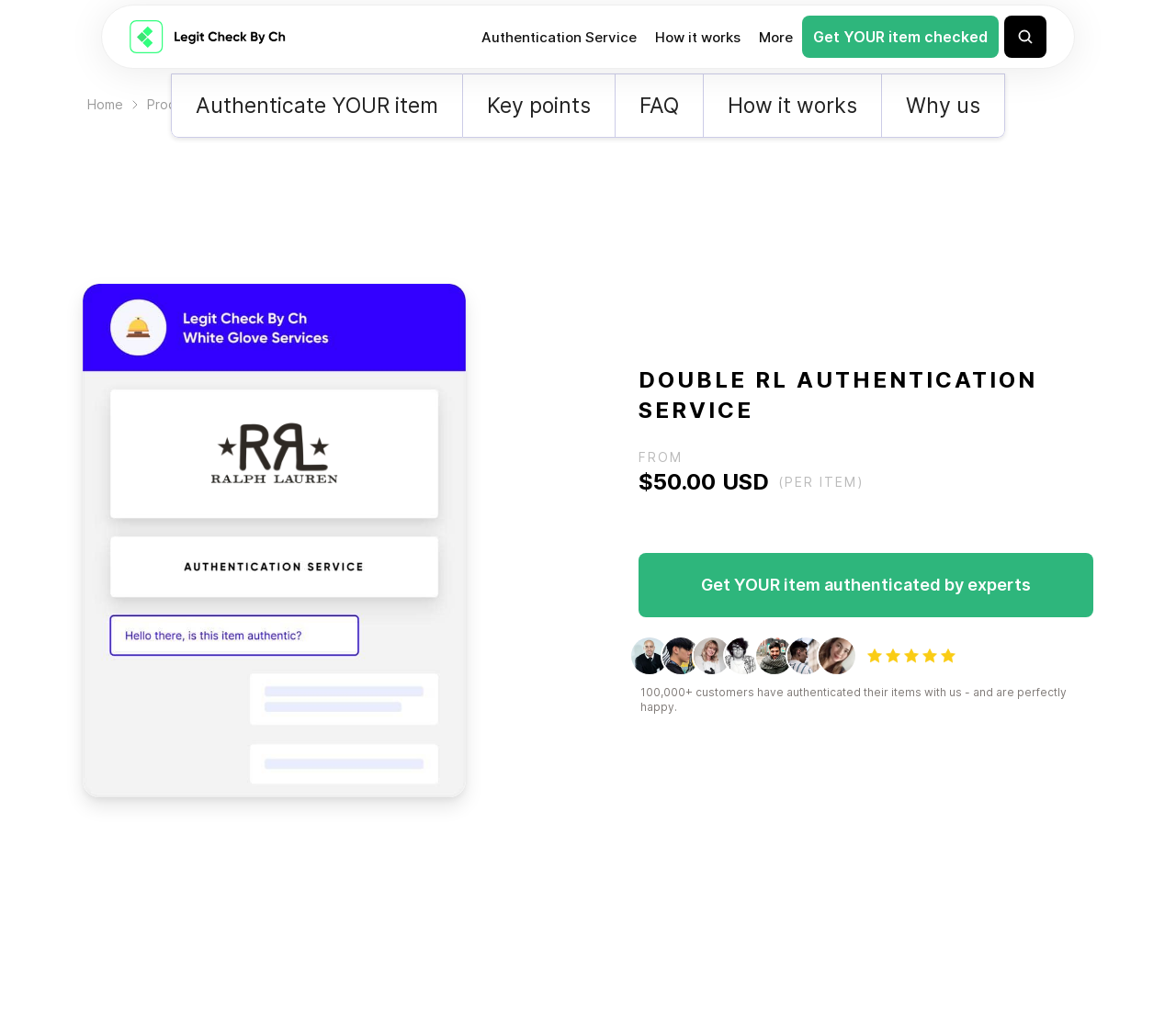Identify and provide the bounding box coordinates of the UI element described: "Key points". The coordinates should be formatted as [left, top, right, bottom], with each number being a float between 0 and 1.

[0.394, 0.072, 0.523, 0.134]